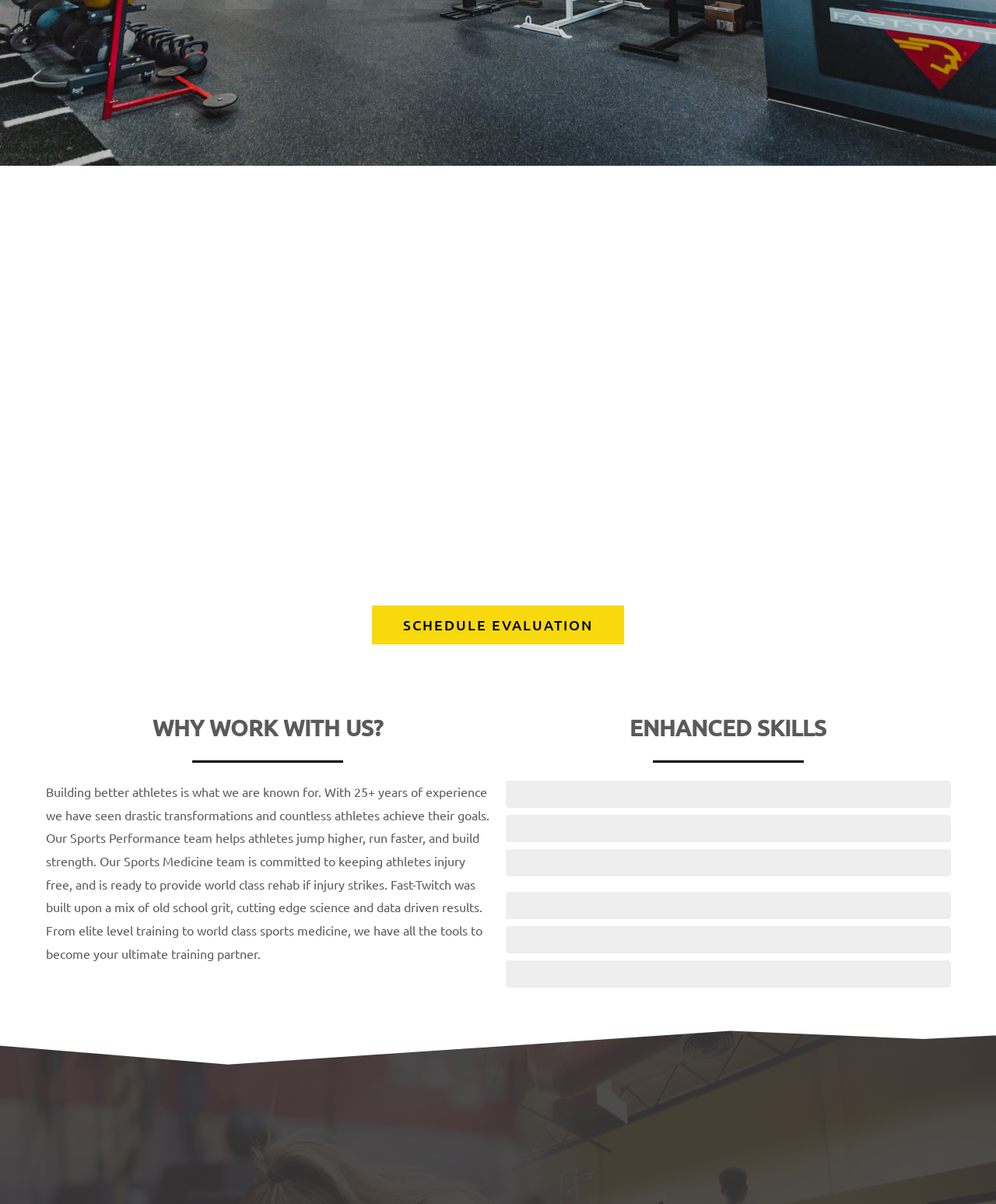Find the bounding box of the web element that fits this description: "SCHEDULE EVALUATION".

[0.373, 0.503, 0.627, 0.535]